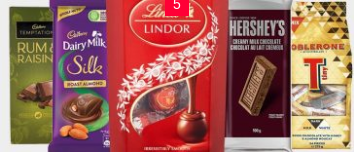Provide a thorough description of the image, including all visible elements.

This image features a delightful assortment of chocolates, appealing to any chocolate lover’s cravings. The selection includes:

1. **Cadbury Temptations Rum and Raisin** - A luxurious combination of smooth chocolate with the rich flavors of rum and succulent raisins, perfect for indulgent moments.
2. **Cadbury Dairy Milk Silk Roast Almond** - Known for its creamy texture and delectable almond pieces, this chocolate offers a rich and satisfying taste experience.
3. **LINDOR Chocolate by Lindt** - Recognized for its exquisite melting heart, this chocolate delivers a velvety smooth explosion of rich chocolate flavor with a hint of luxury.
4. **Hershey’s Milk Chocolate Bar** - A classic favorite, this bar is smooth and sweet, embodying the timeless essence of Hershey's beloved chocolate.
5. **Toblerone** - Iconic for its triangular shape and unique flavor, this Swiss chocolate combines delightful honey and almond nougat with rich milk chocolate.

The image encapsulates a variety of textures and flavors, making it an enticing visual for anyone looking to explore the world of chocolate. Whether for gifting or a personal treat, this collection represents some of the best offerings in the chocolate market.